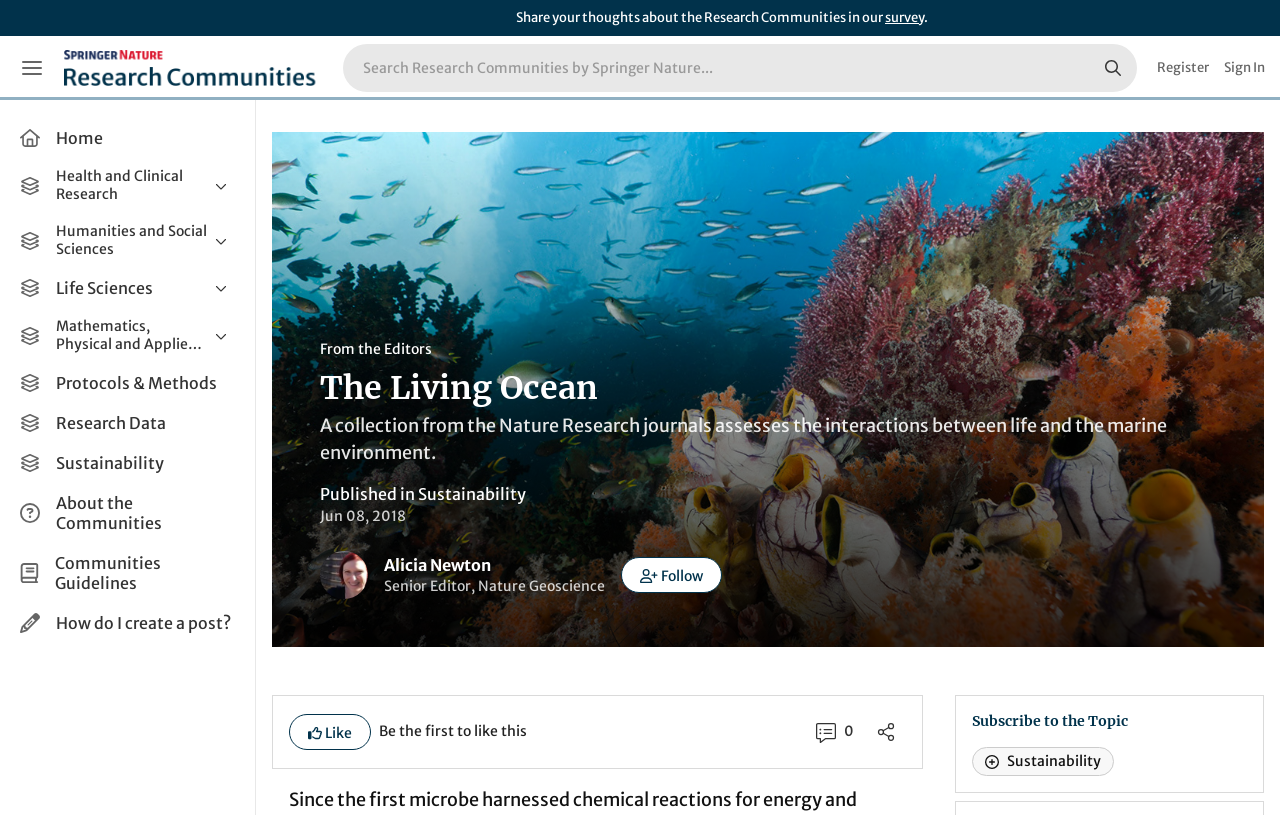Show the bounding box coordinates for the element that needs to be clicked to execute the following instruction: "Read the 'Savoury Baklava' article". Provide the coordinates in the form of four float numbers between 0 and 1, i.e., [left, top, right, bottom].

None